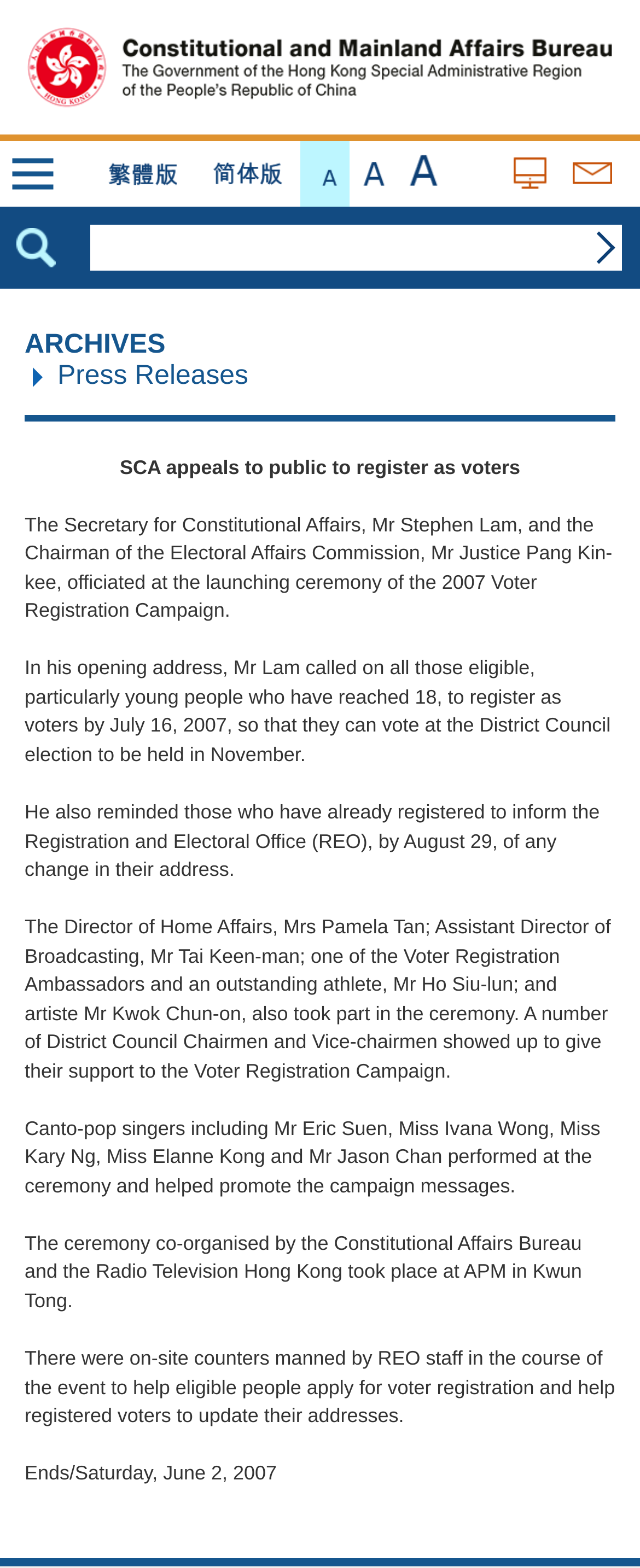What is the type of singers who performed at the ceremony?
Give a detailed explanation using the information visible in the image.

The type of singers who performed at the ceremony can be found in the text, which mentions that Canto-pop singers including Mr Eric Suen, Miss Ivana Wong, Miss Kary Ng, Miss Elanne Kong and Mr Jason Chan performed at the ceremony and helped promote the campaign messages.